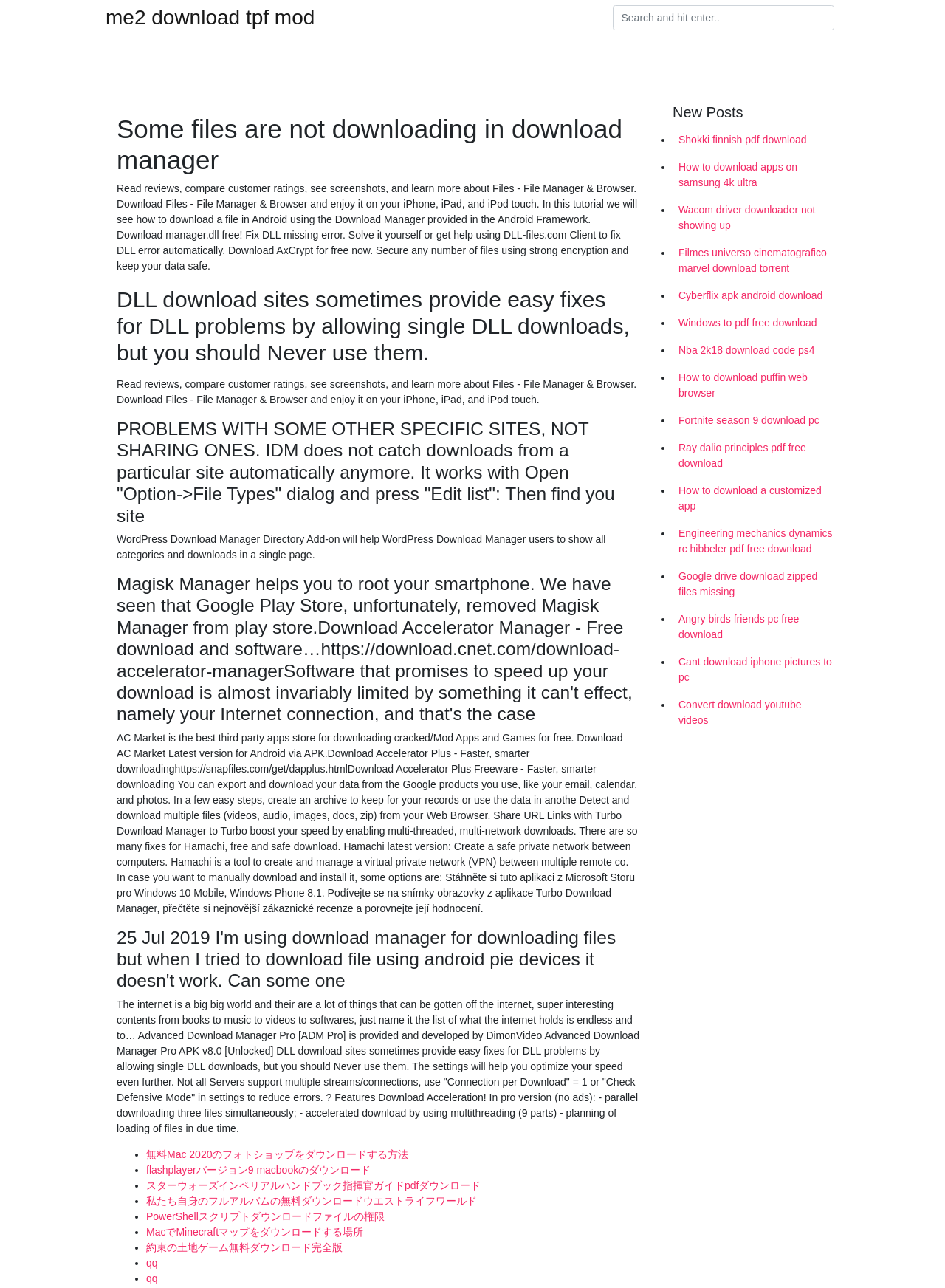Please mark the bounding box coordinates of the area that should be clicked to carry out the instruction: "Search for something".

[0.648, 0.004, 0.883, 0.023]